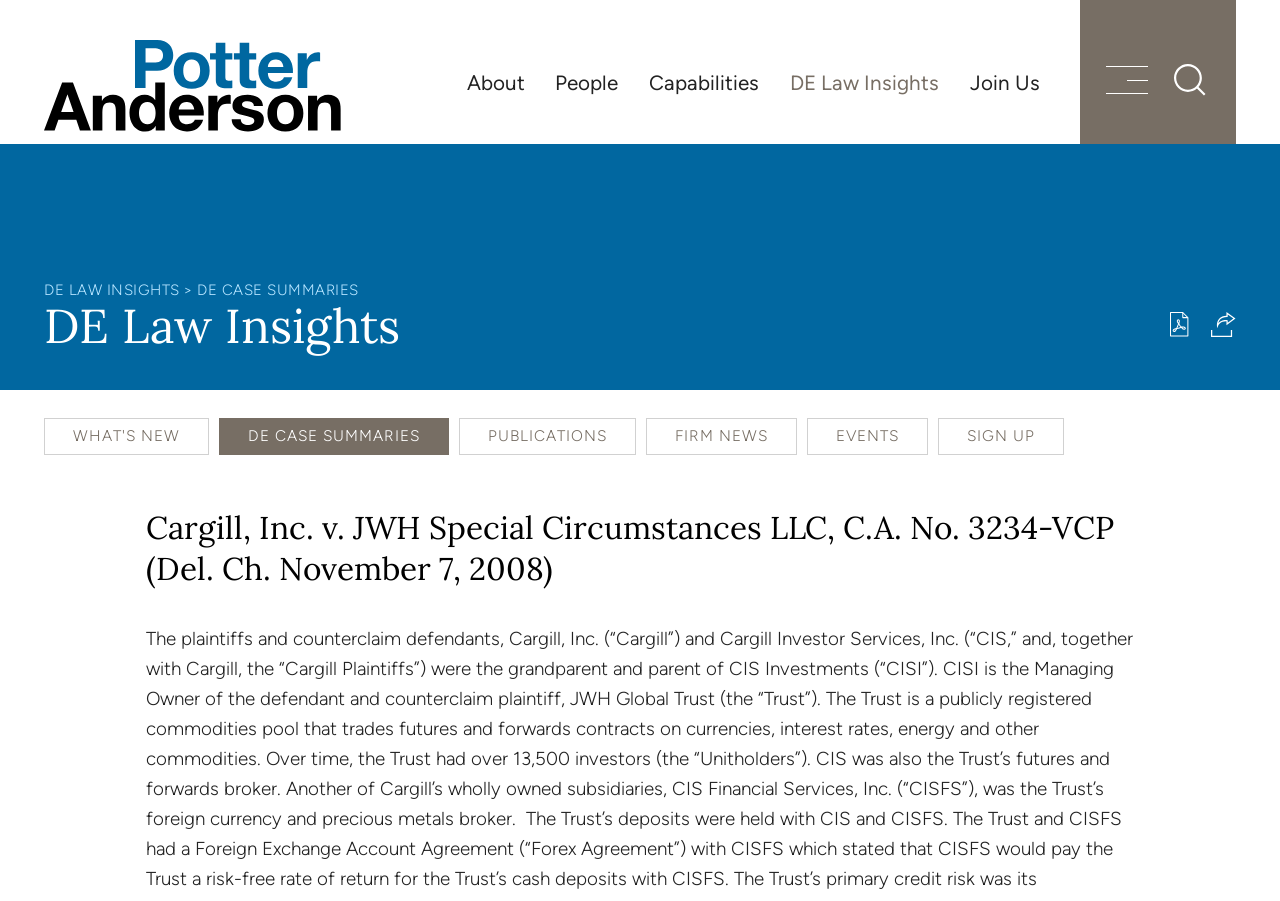What is the case number of the court case?
Please answer the question as detailed as possible based on the image.

The case number can be found in the main heading of the webpage, which reads 'Cargill, Inc. v. JWH Special Circumstances LLC, C.A. No. 3234-VCP (Del. Ch. November 7, 2008)'.